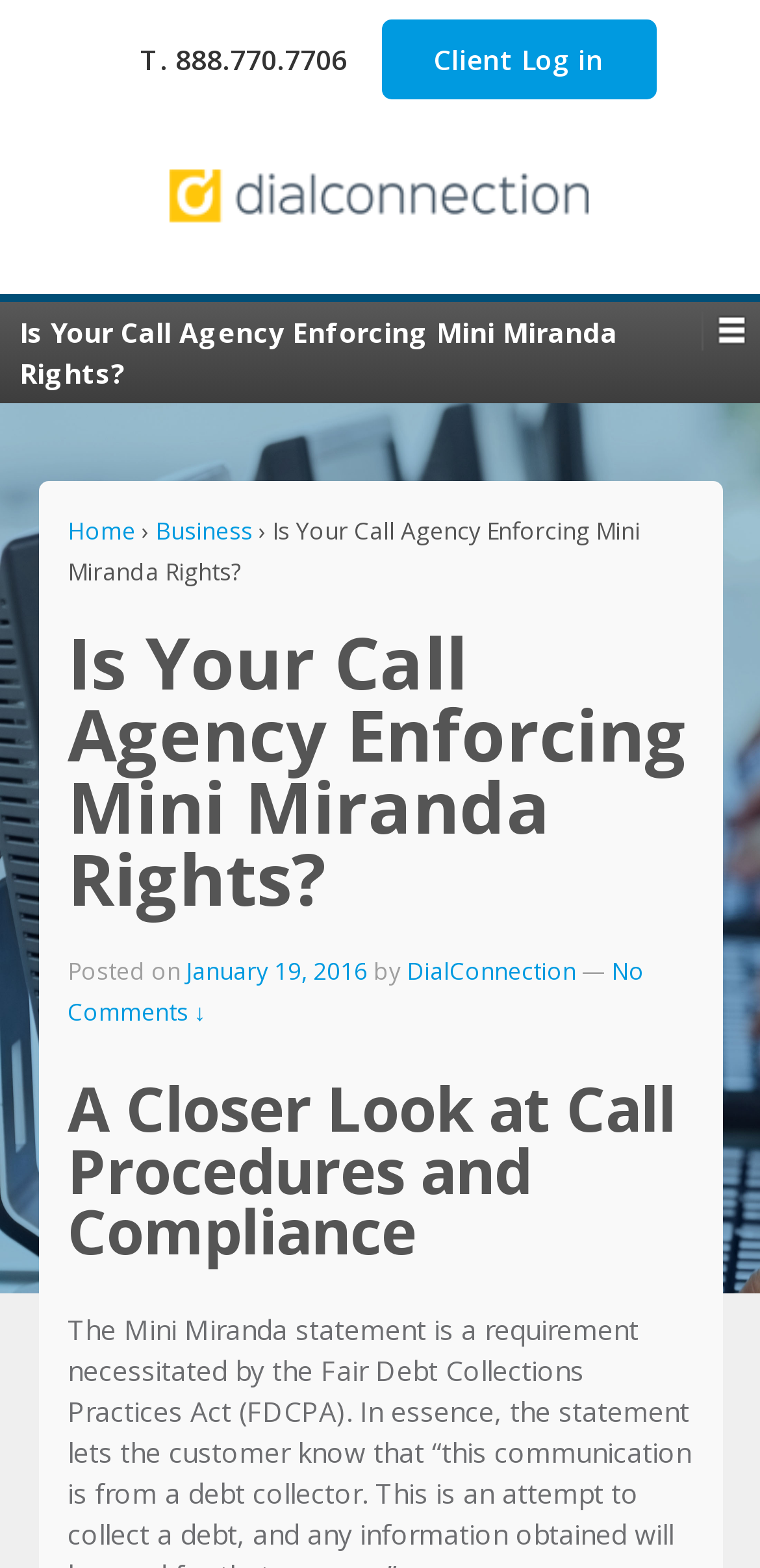What is the date of the blog post?
Look at the image and provide a detailed response to the question.

I found the date of the blog post by looking at the section below the title, where I saw a link with the text 'January 19, 2016'.